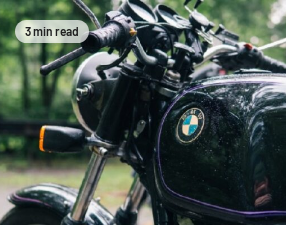Describe the image in great detail, covering all key points.

The image captures a close-up view of a motorcycle, showcasing its sleek black body adorned with the iconic BMW logo. The handlebars, with their intricate details and controls, are prominently displayed, hinting at the bike's functionality and design. The photograph is set against a lush green background, suggesting an outdoor environment, possibly a serene forest or park, adding to the adventurous spirit of biking. Additionally, a text overlay indicates that the related content can be read in just 3 minutes, inviting viewers to engage with the accompanying article about motorcycle insights or maintenance tips.